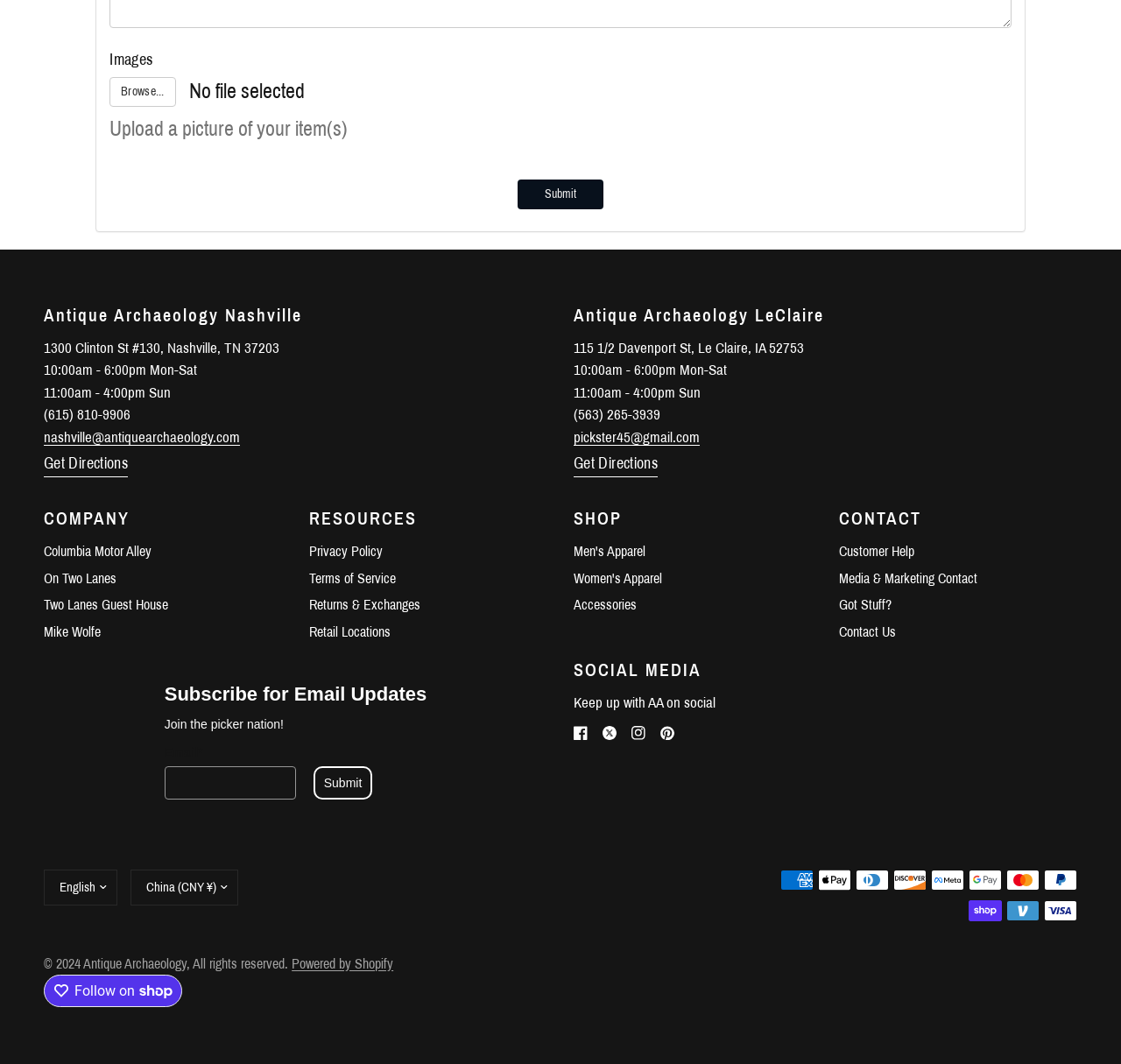Give a concise answer using one word or a phrase to the following question:
What is the name of the store?

Antique Archaeology